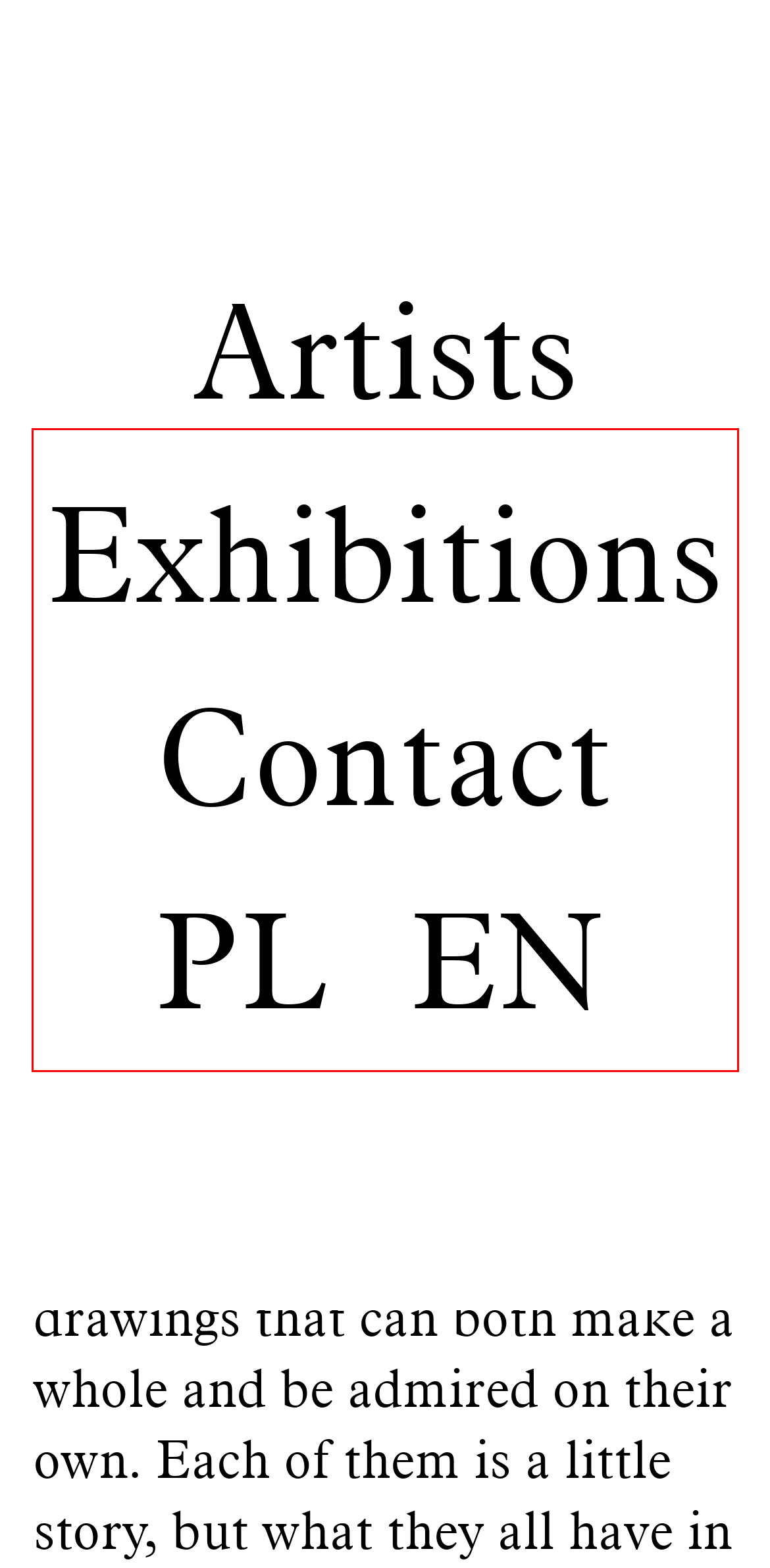Within the screenshot of the webpage, there is a red rectangle. Please recognize and generate the text content inside this red bounding box.

The propeller is slowly turning. The drawings make an open cycle. Monopol gallery is celebrating its birthday. Each birthday is like a little New Year. Starting Everything Anew Again is the title of an exhibition made of two independent projects.